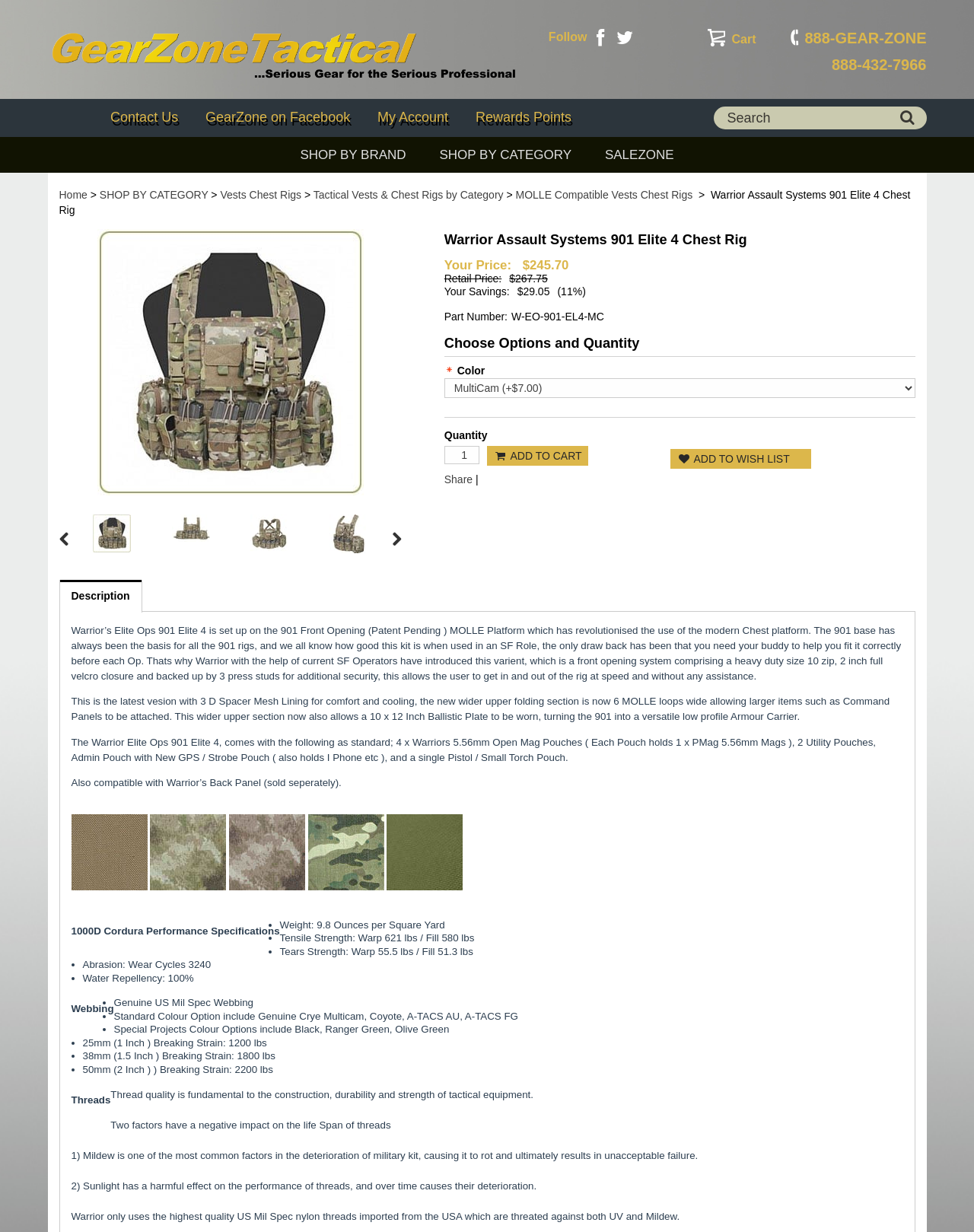Using the provided element description: "Description", determine the bounding box coordinates of the corresponding UI element in the screenshot.

[0.061, 0.47, 0.145, 0.495]